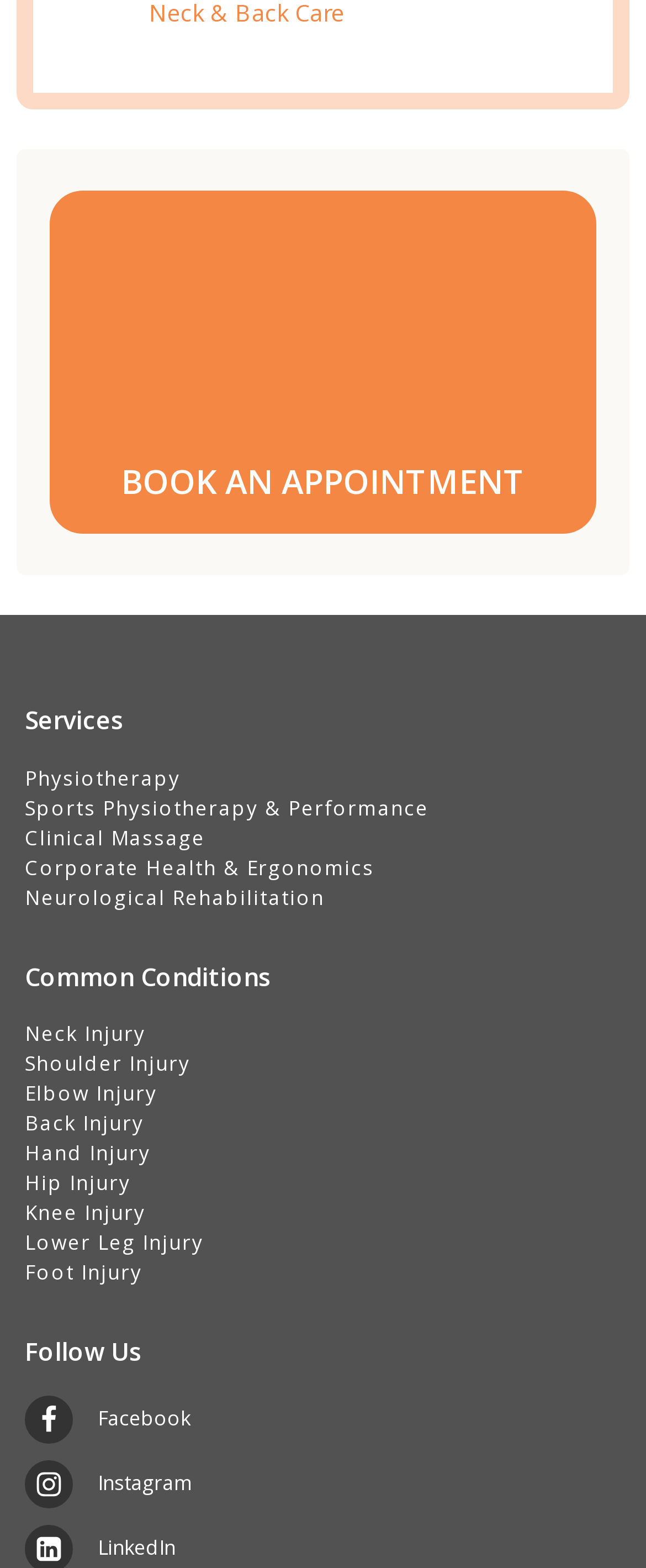Identify the bounding box coordinates of the area that should be clicked in order to complete the given instruction: "Learn about neck injuries". The bounding box coordinates should be four float numbers between 0 and 1, i.e., [left, top, right, bottom].

[0.038, 0.65, 0.315, 0.669]